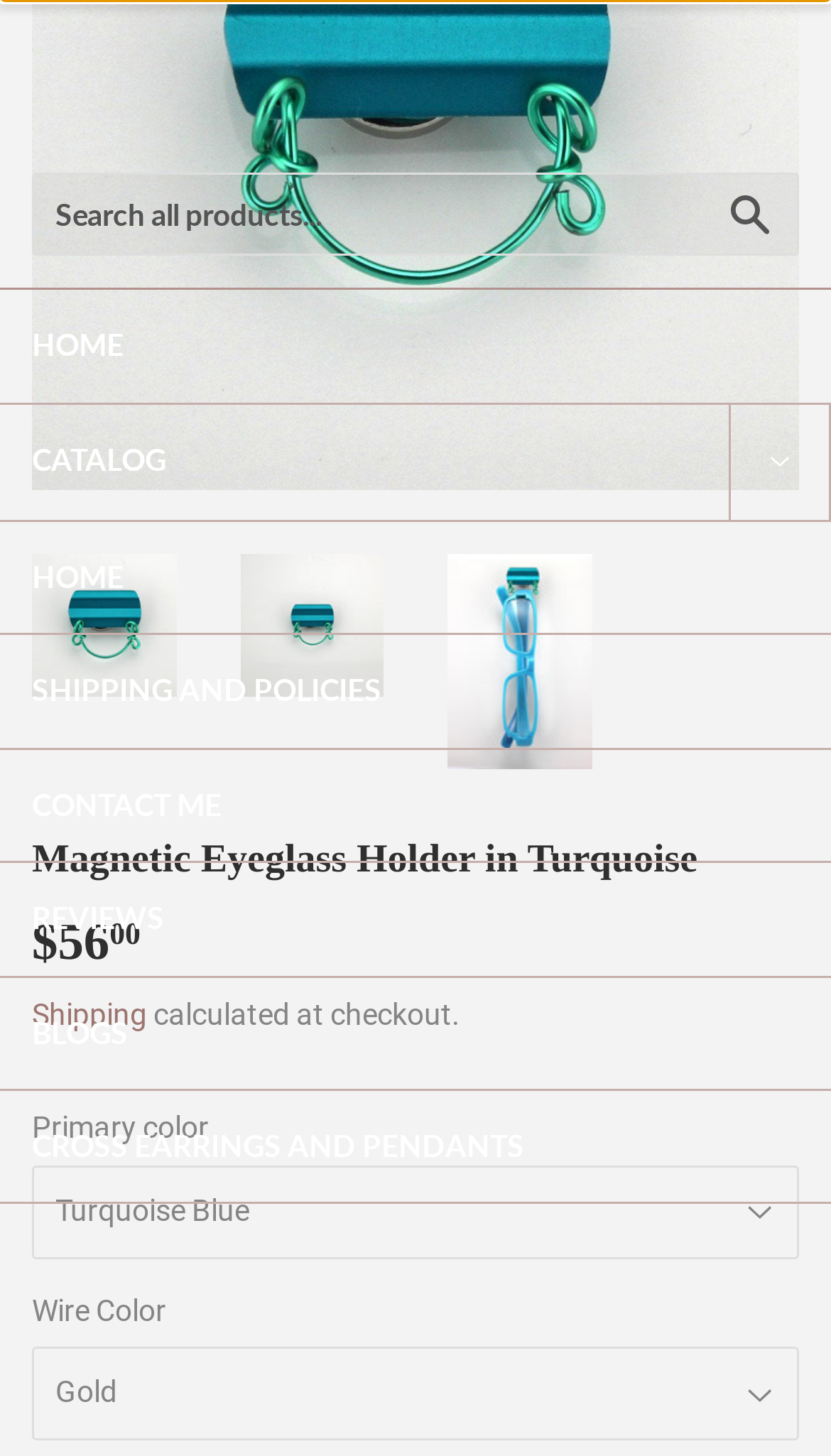Determine the bounding box coordinates of the region I should click to achieve the following instruction: "View Clayton Fejedelem Jersey". Ensure the bounding box coordinates are four float numbers between 0 and 1, i.e., [left, top, right, bottom].

None